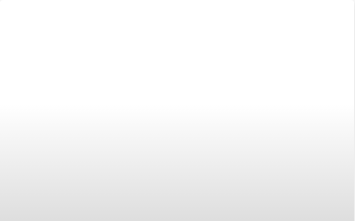What is the purpose of the image?
Answer the question with as much detail as you can, using the image as a reference.

The image is a graphical representation of 'Ad Types' and is positioned within the context of a webpage that discusses advertising strategies, indicating that its purpose is to elucidate or explain the different types of advertisements.